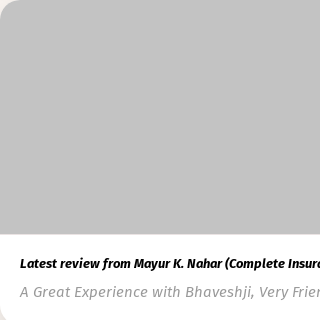What is the reviewer's opinion of Bhaveshji?
Use the information from the screenshot to give a comprehensive response to the question.

The review highlights Bhaveshji's friendly demeanor and the high quality of statues and idols he provides, indicating that the reviewer has a positive opinion of Bhaveshji.